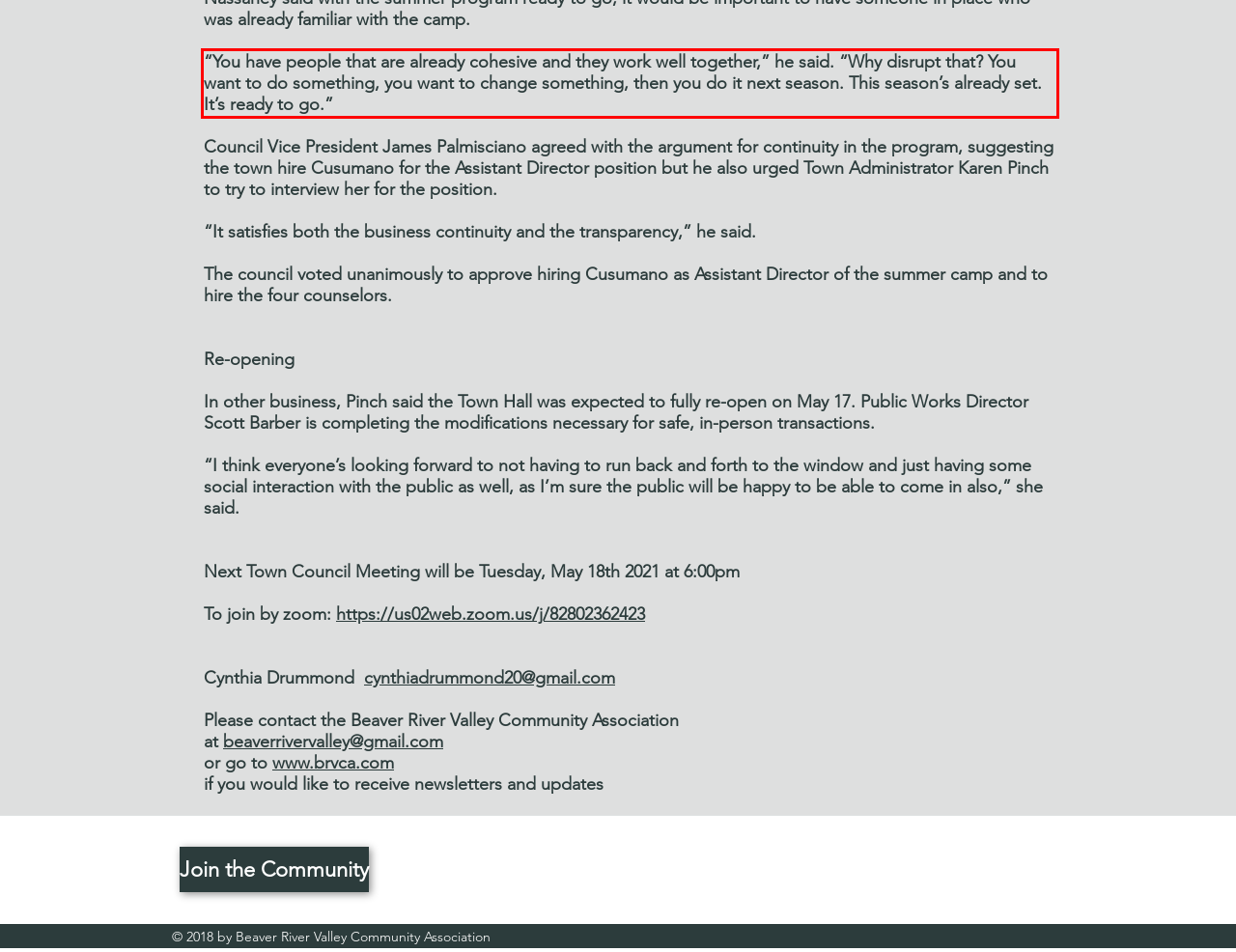Using the provided webpage screenshot, identify and read the text within the red rectangle bounding box.

“You have people that are already cohesive and they work well together,” he said. “Why disrupt that? You want to do something, you want to change something, then you do it next season. This season’s already set. It’s ready to go.”